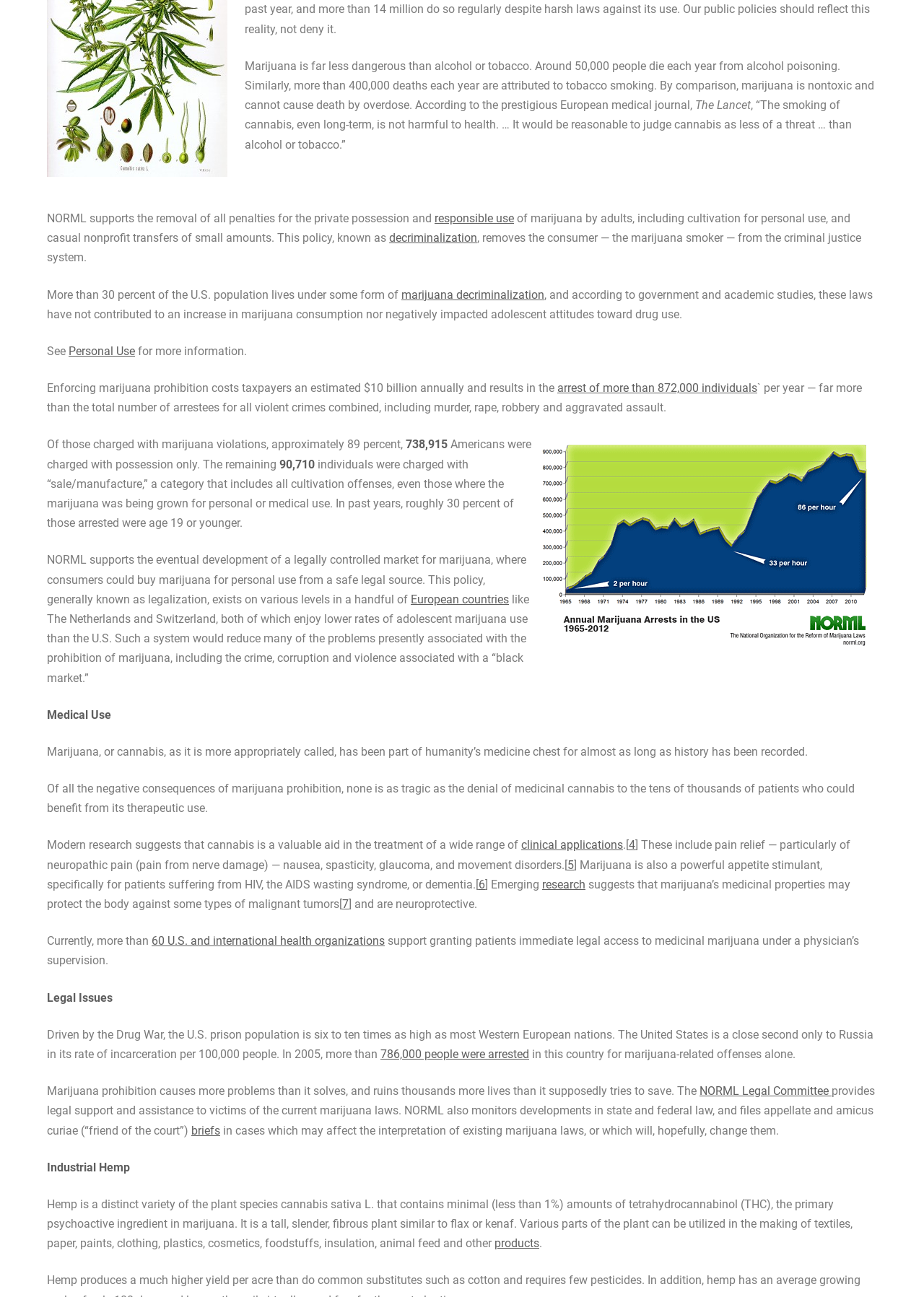Determine the bounding box coordinates of the element's region needed to click to follow the instruction: "Click on the 'Home' link". Provide these coordinates as four float numbers between 0 and 1, formatted as [left, top, right, bottom].

None